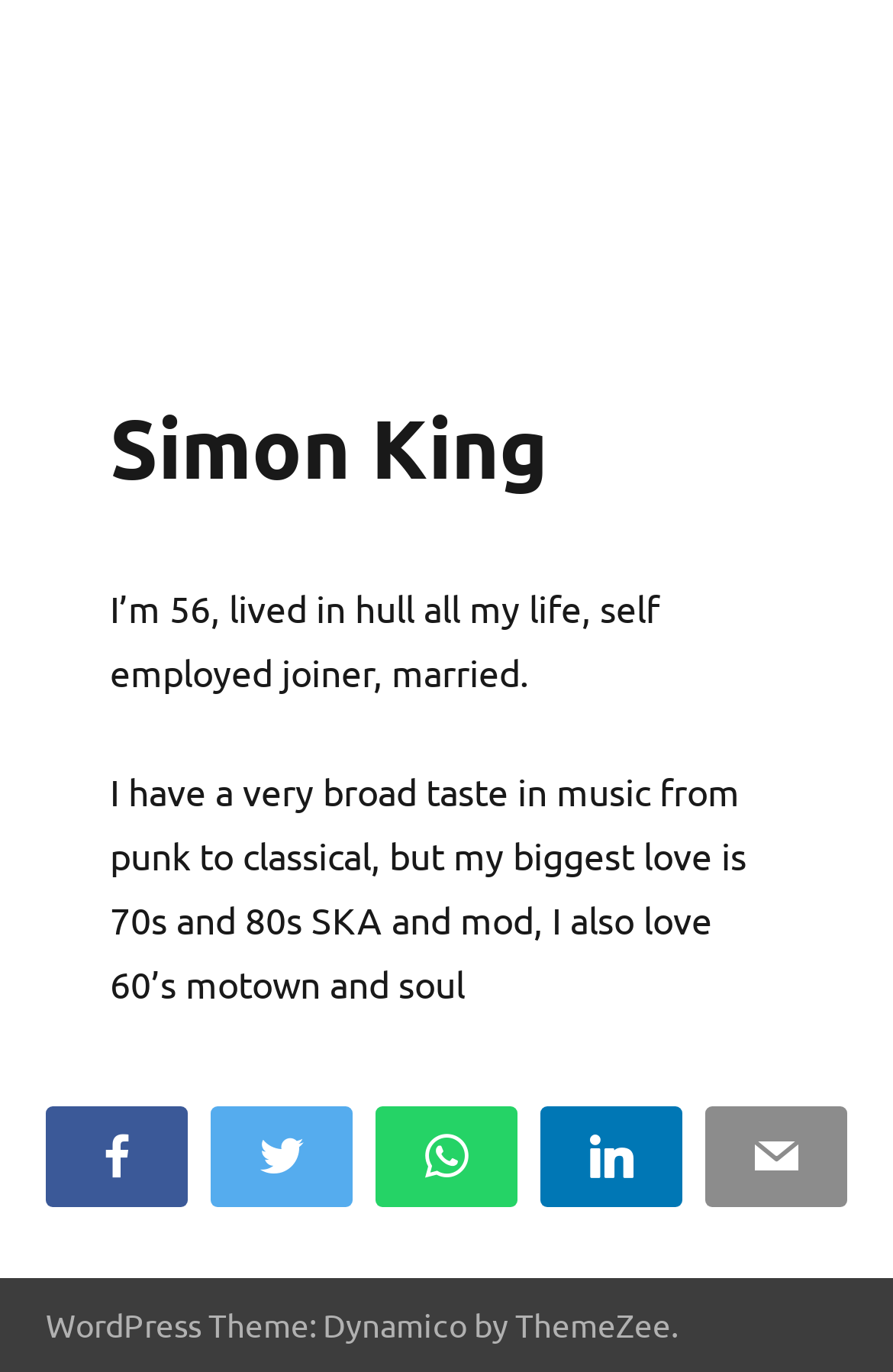Identify and provide the bounding box for the element described by: "Email".

[0.79, 0.806, 0.949, 0.88]